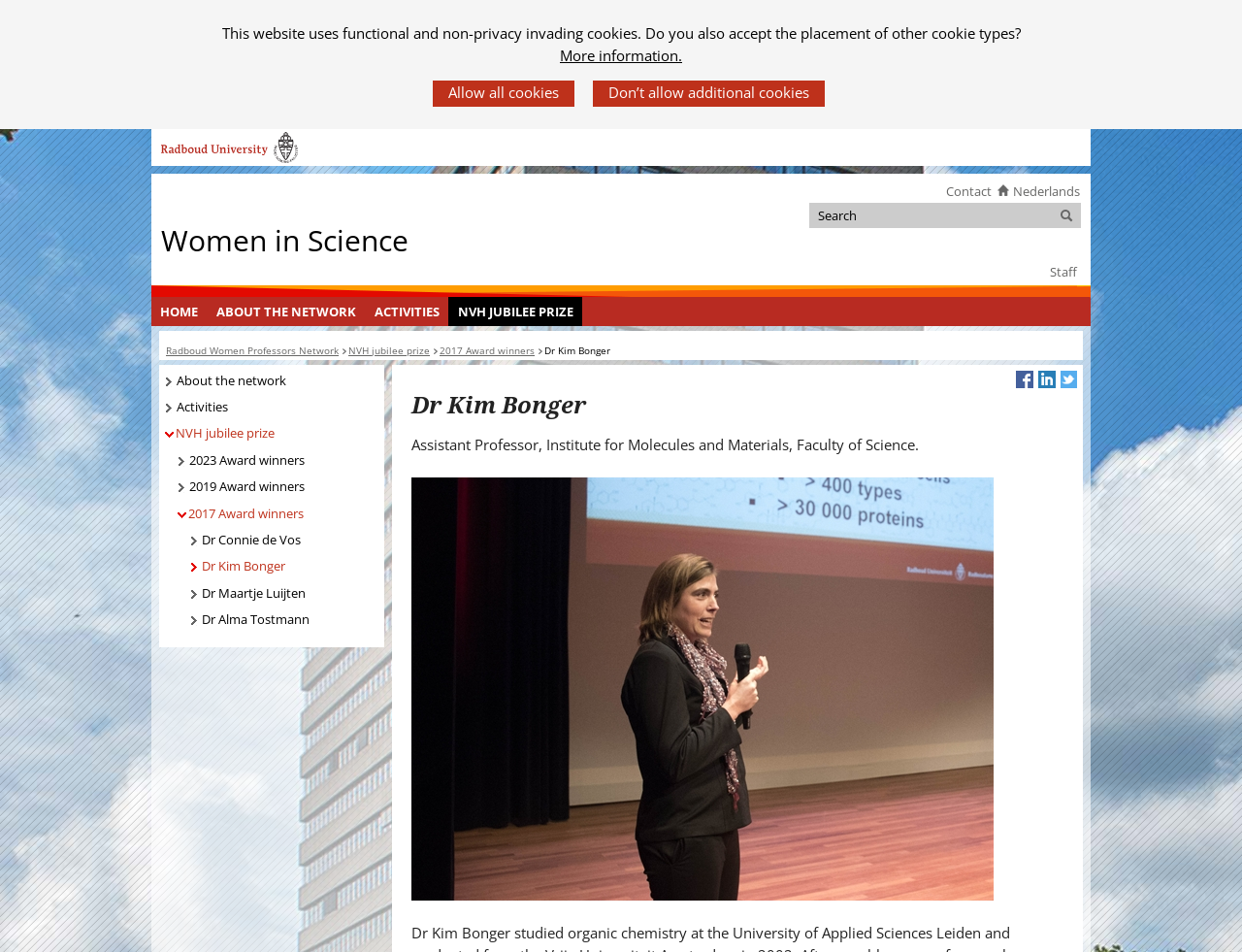Please locate the bounding box coordinates of the element's region that needs to be clicked to follow the instruction: "Contact us". The bounding box coordinates should be provided as four float numbers between 0 and 1, i.e., [left, top, right, bottom].

[0.761, 0.192, 0.798, 0.21]